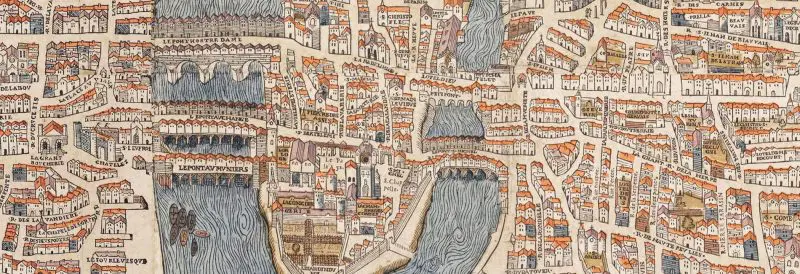What color represents the waterways in the map?
Offer a detailed and exhaustive answer to the question.

The caption describes the depiction of the waterways as having a textured flow, indicated by swirling lines of blue, which emphasizes the significance of rivers in the urban landscape.